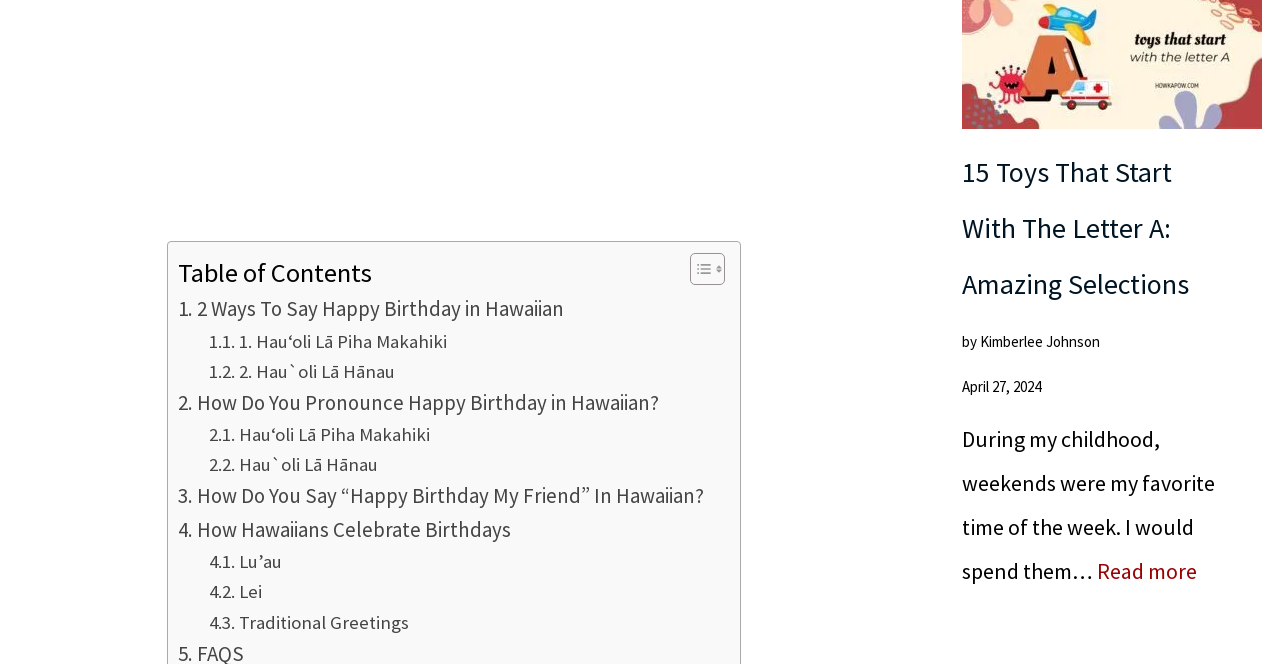Using the description: "Hauʻoli Lā Piha Makahiki", determine the UI element's bounding box coordinates. Ensure the coordinates are in the format of four float numbers between 0 and 1, i.e., [left, top, right, bottom].

[0.163, 0.631, 0.336, 0.677]